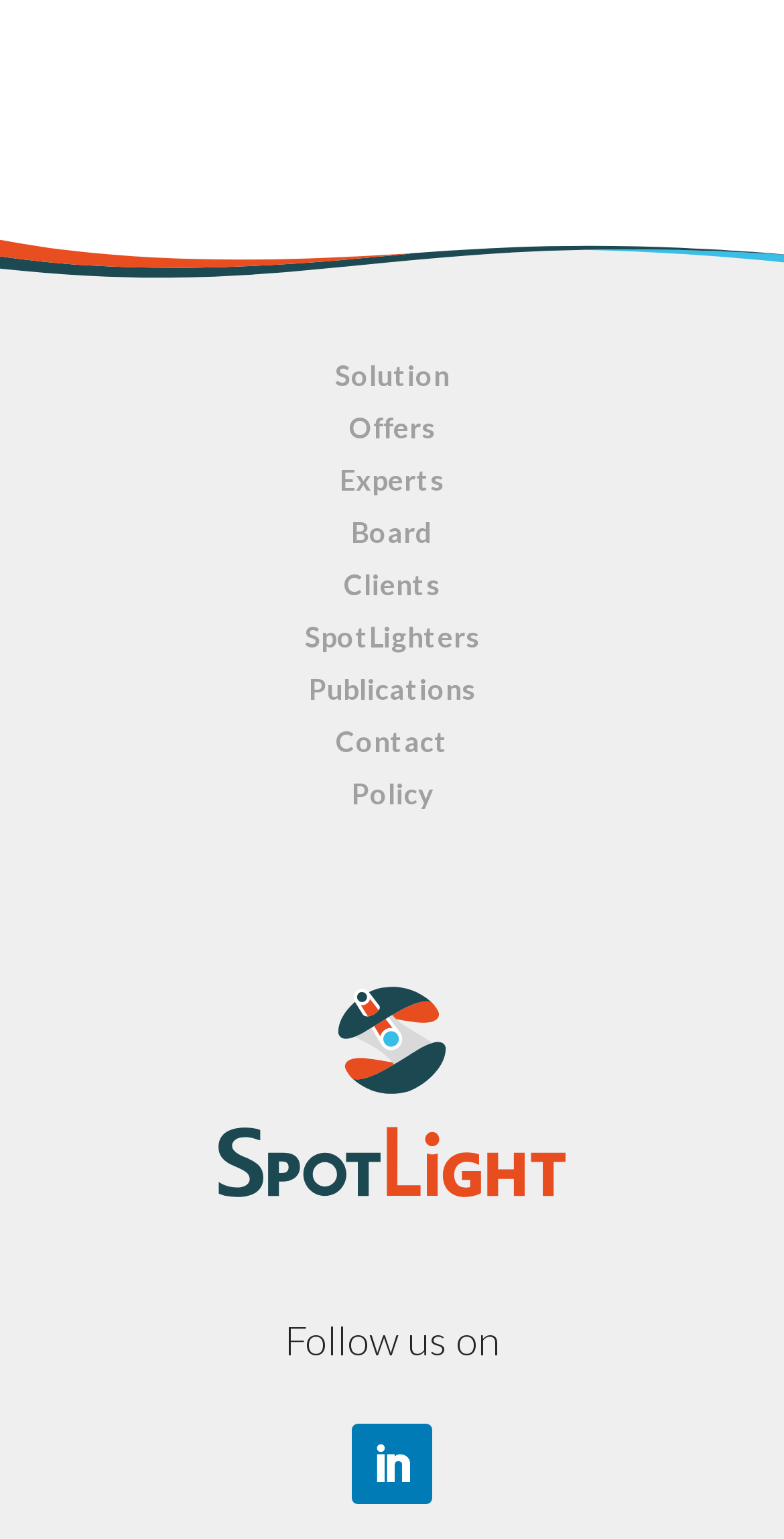Please provide a one-word or phrase answer to the question: 
What is the last link in the top navigation bar?

Publications